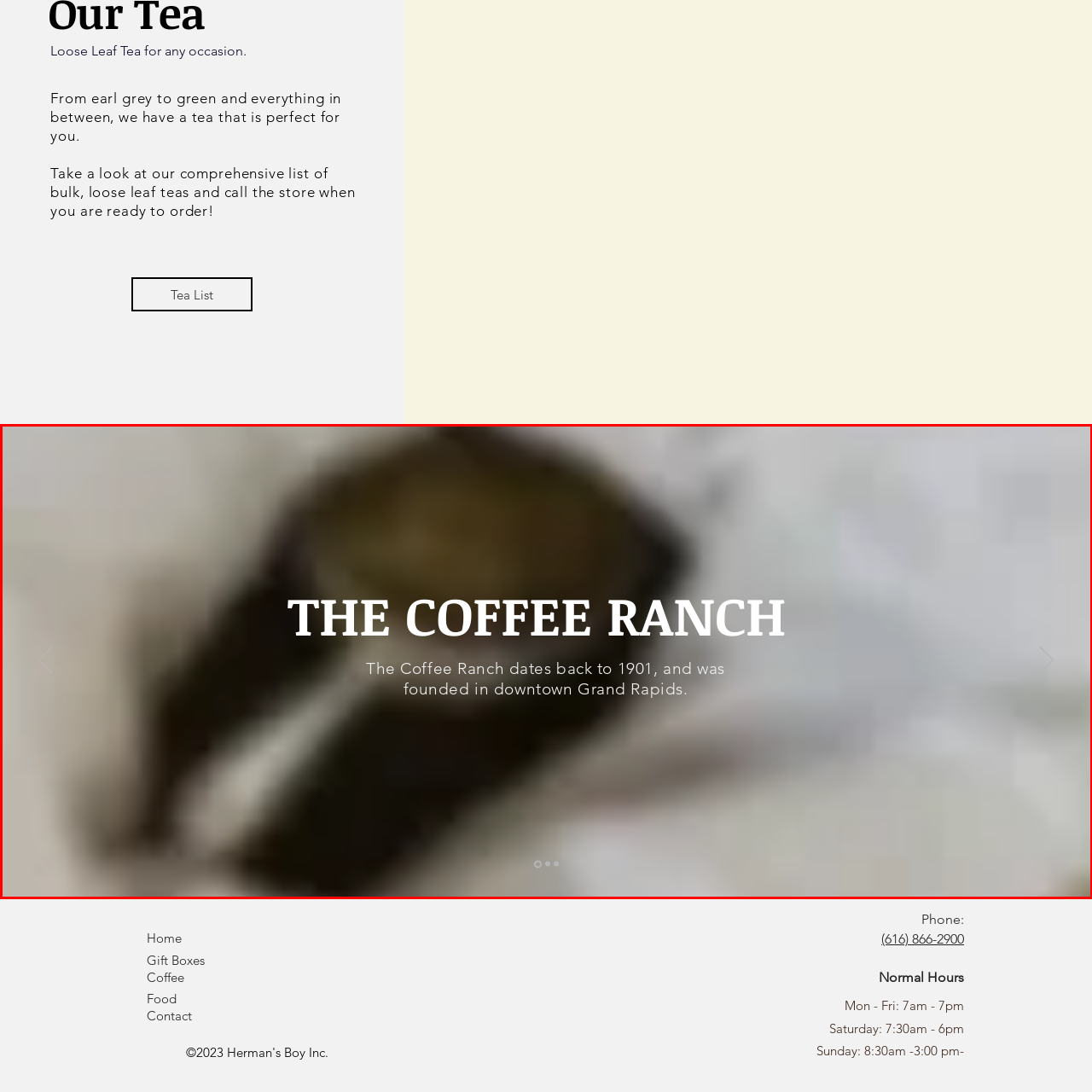In what year was The Coffee Ranch founded?
Analyze the visual elements found in the red bounding box and provide a detailed answer to the question, using the information depicted in the image.

The brief description below the title states that 'The Coffee Ranch dates back to 1901', which provides the answer to the question.